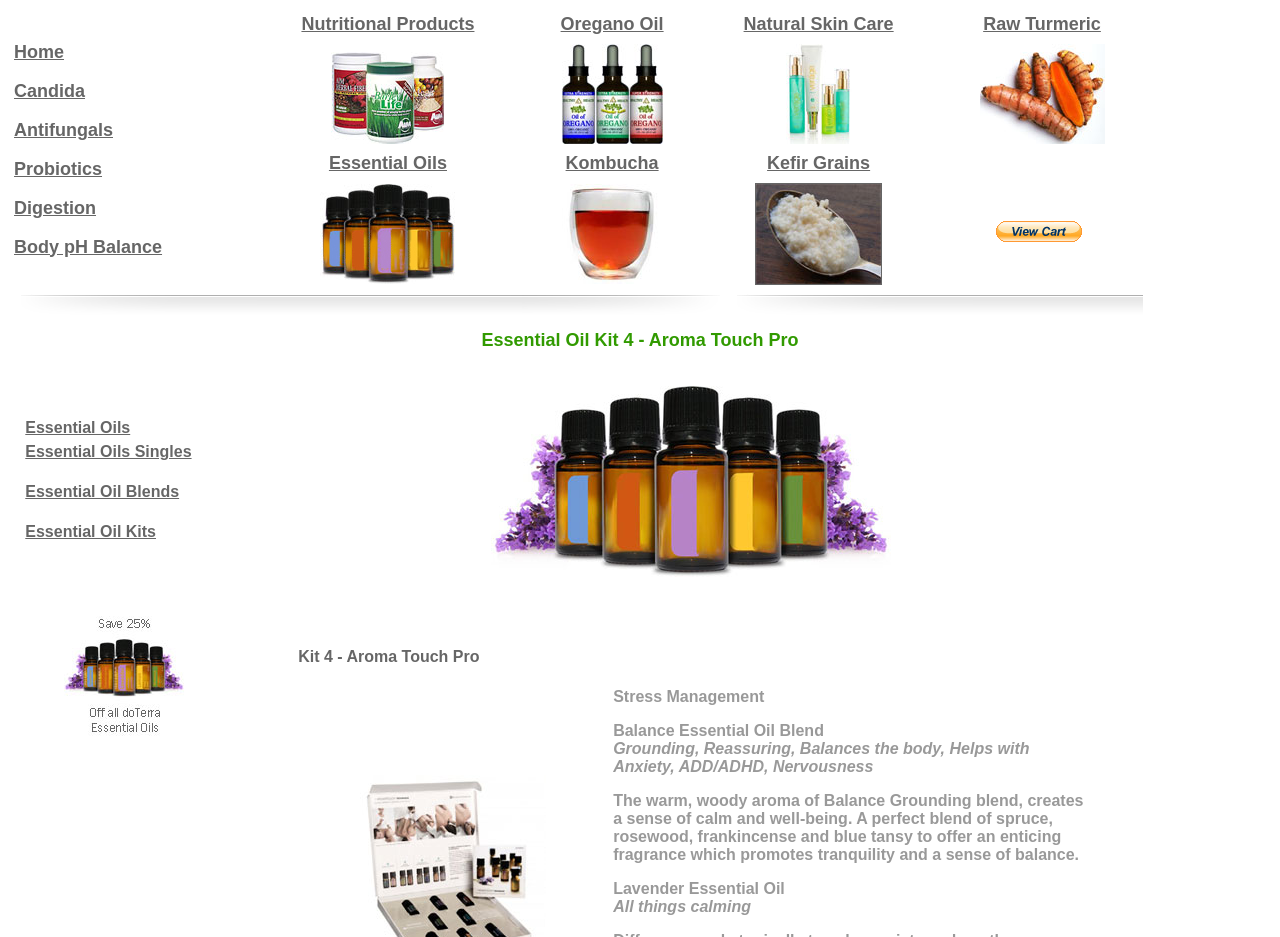Identify the bounding box coordinates for the element you need to click to achieve the following task: "Buy Essential Oil Kit 4 - Aroma Touch Pro". The coordinates must be four float values ranging from 0 to 1, formatted as [left, top, right, bottom].

[0.02, 0.447, 0.102, 0.465]